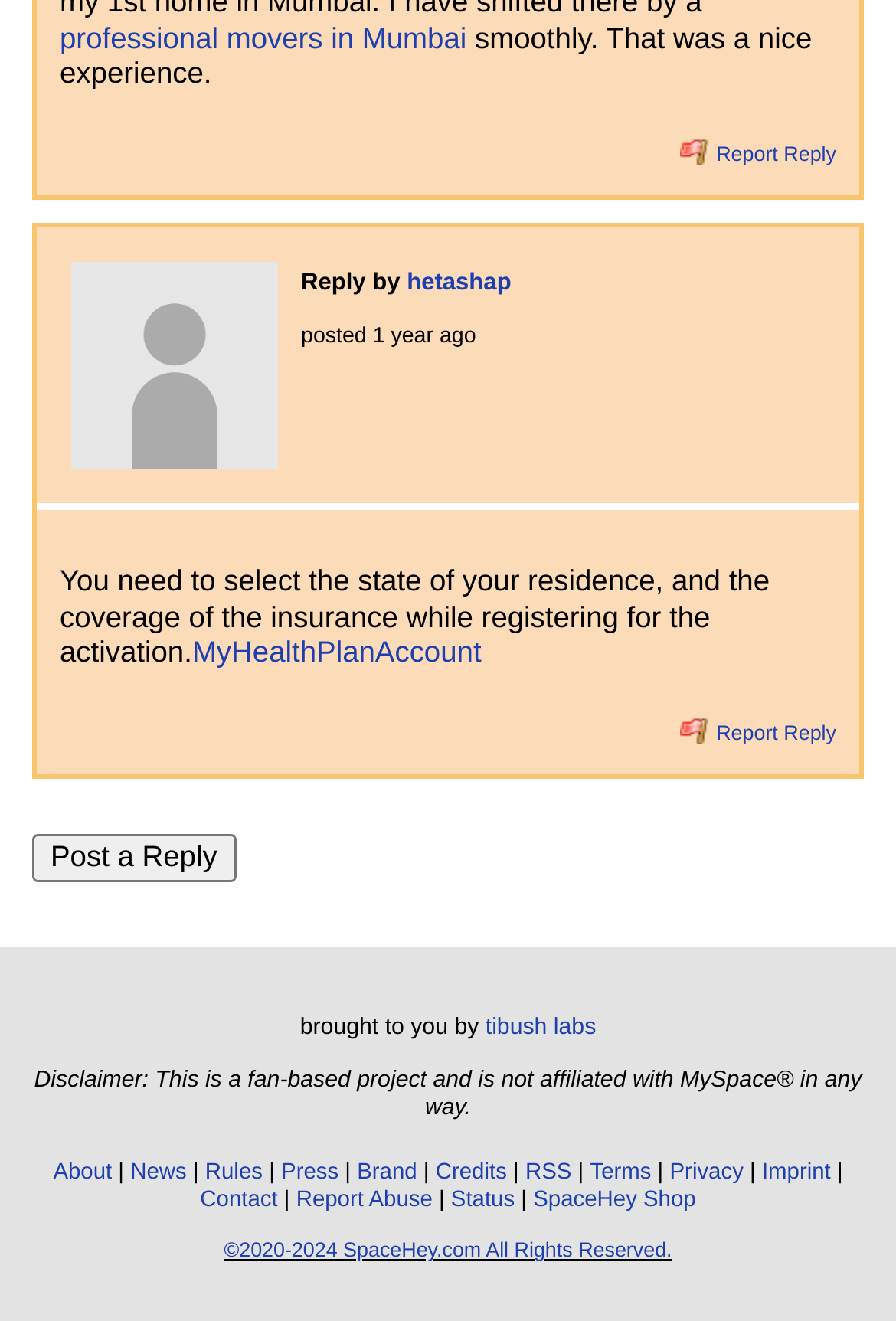What is the topic of the conversation?
Based on the content of the image, thoroughly explain and answer the question.

Based on the text 'smoothly. That was a nice experience.' and the link 'professional movers in Mumbai', it can be inferred that the conversation is about a moving experience, possibly a positive one.